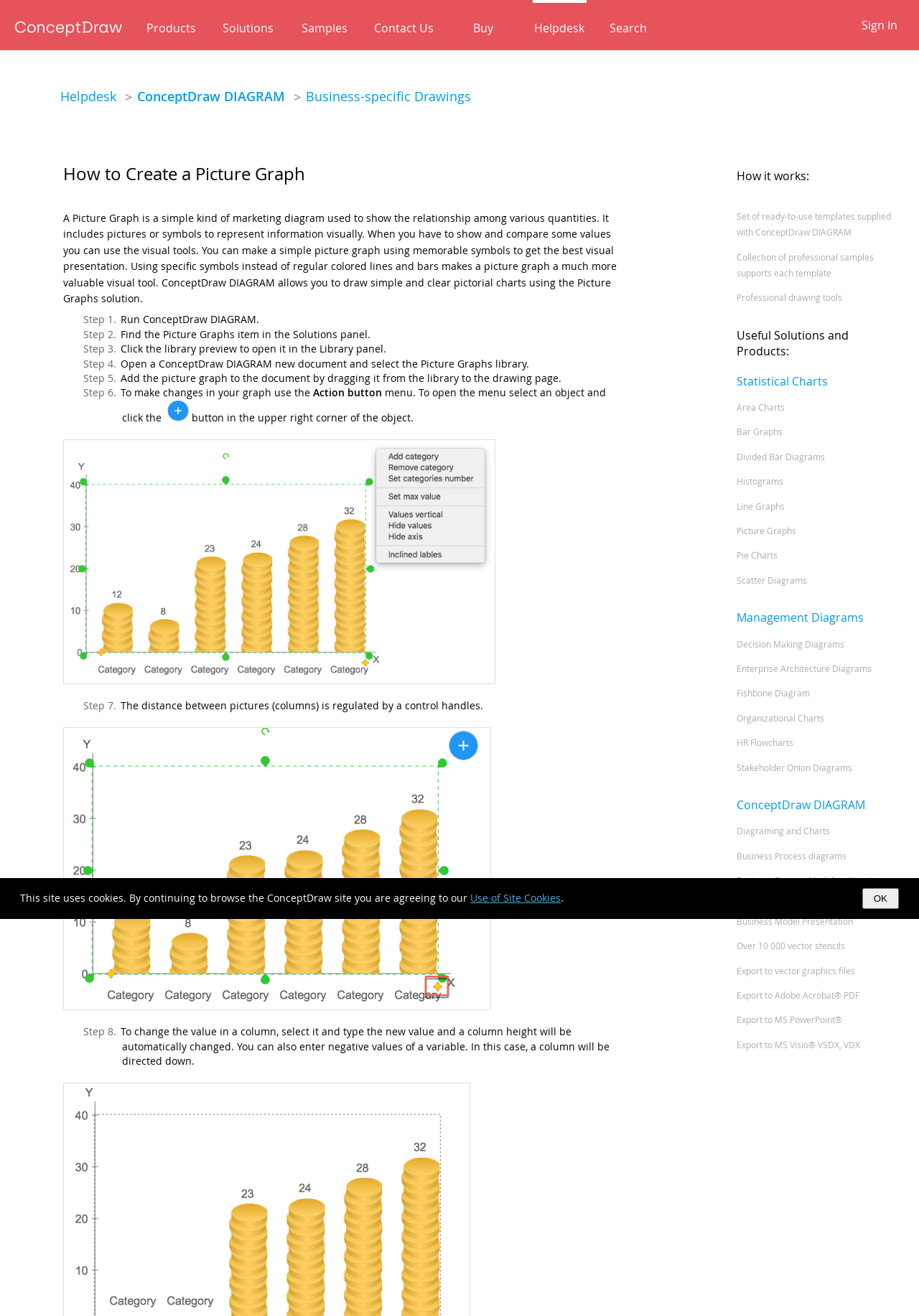Find the bounding box coordinates of the area that needs to be clicked in order to achieve the following instruction: "Click on the 'Home' link in the site navigation". The coordinates should be specified as four float numbers between 0 and 1, i.e., [left, top, right, bottom].

None